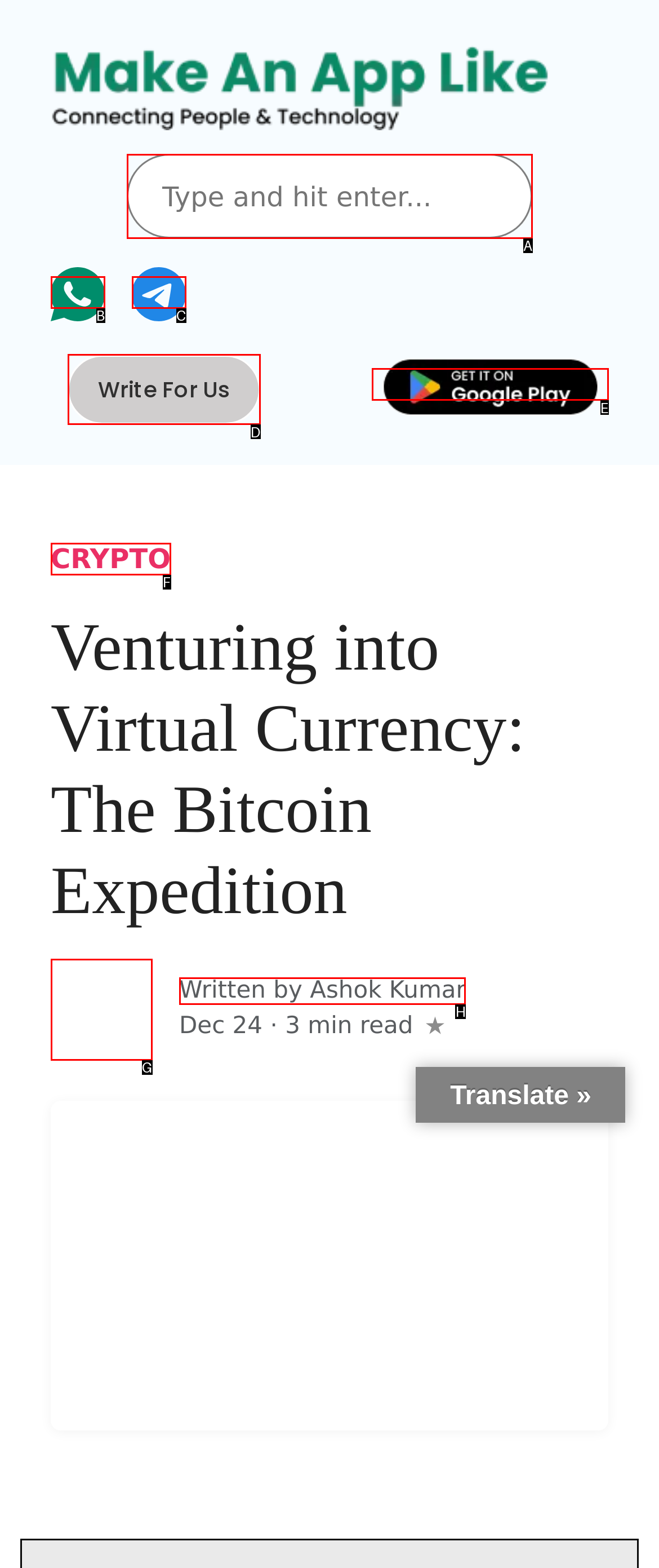Find the appropriate UI element to complete the task: Write for us. Indicate your choice by providing the letter of the element.

D